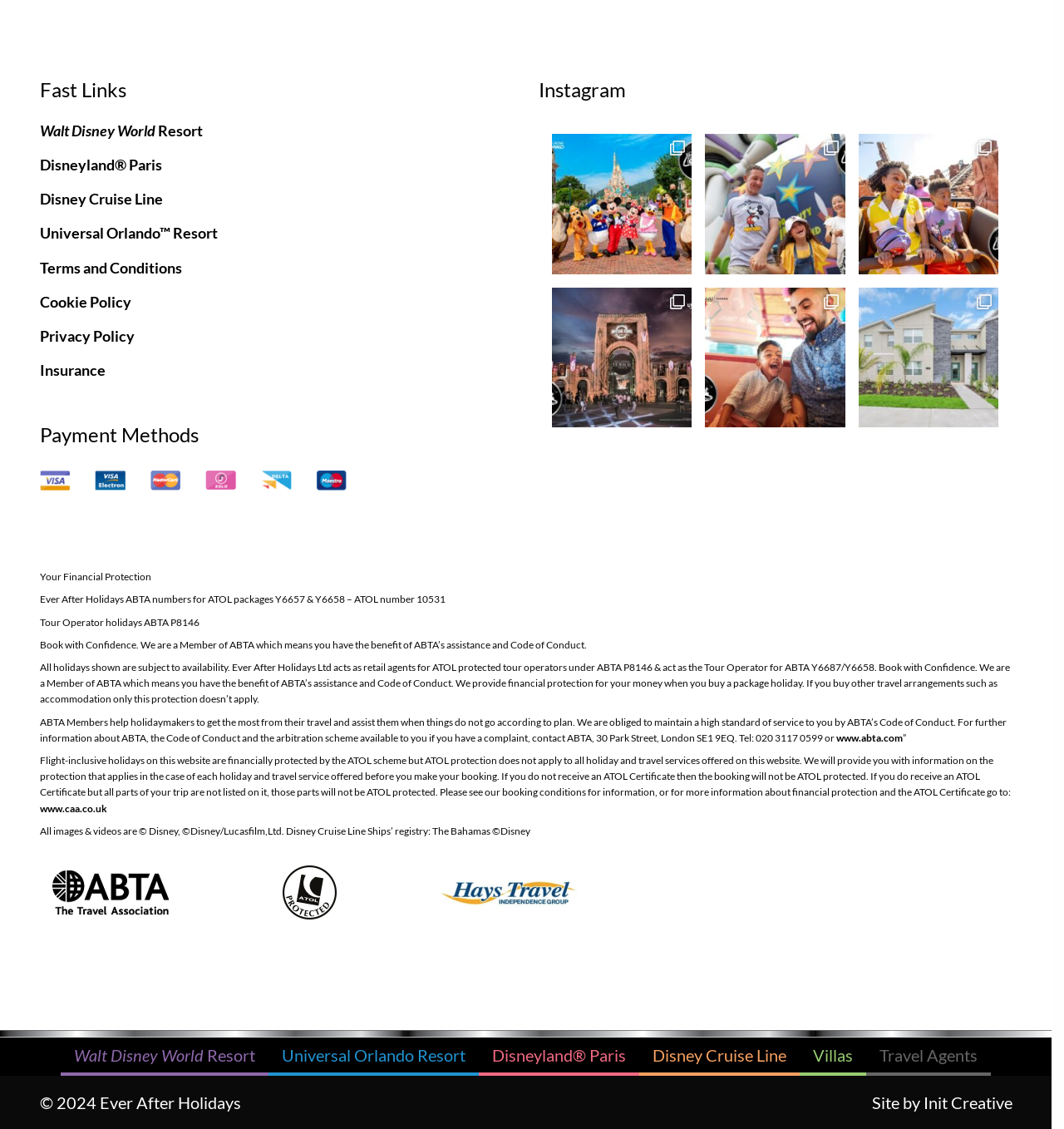What is the website of ATOL?
Please elaborate on the answer to the question with detailed information.

The website of ATOL can be found in the text 'for more information about financial protection and the ATOL Certificate go to: www.caa.co.uk' which indicates that the website is www.caa.co.uk.